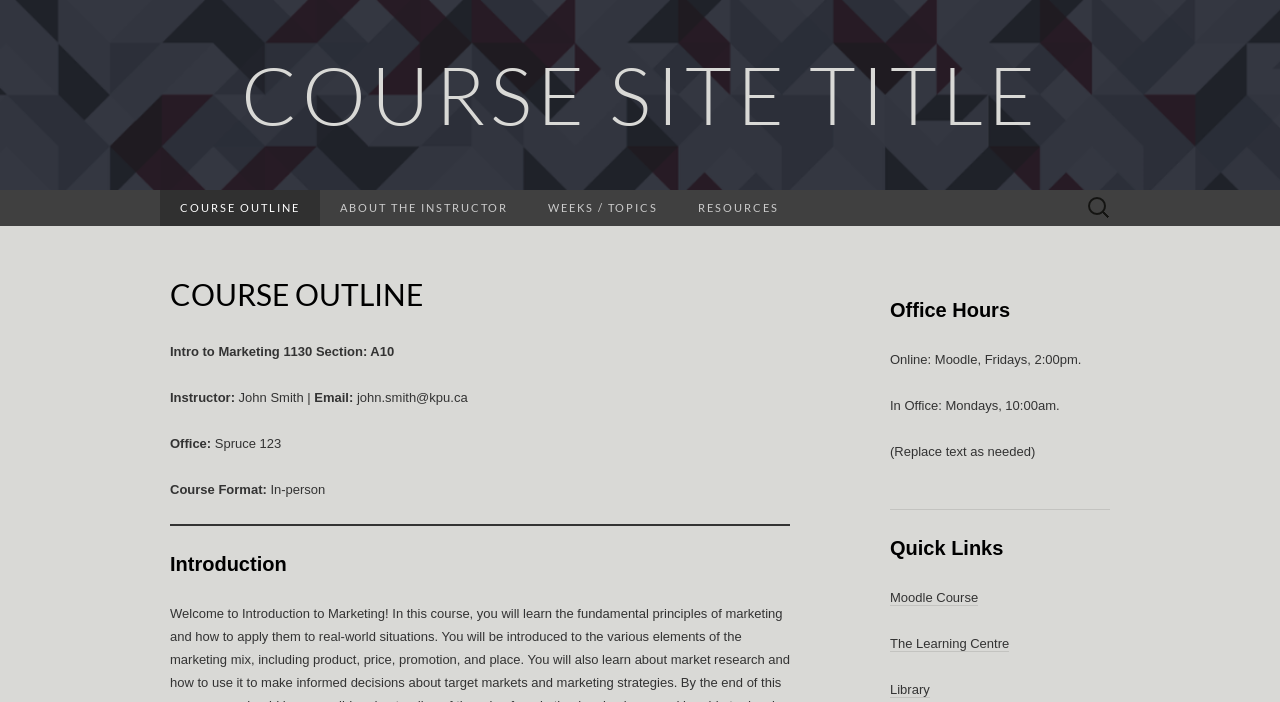Determine the bounding box coordinates of the clickable element to complete this instruction: "Learn about the instructor". Provide the coordinates in the format of four float numbers between 0 and 1, [left, top, right, bottom].

[0.25, 0.271, 0.412, 0.322]